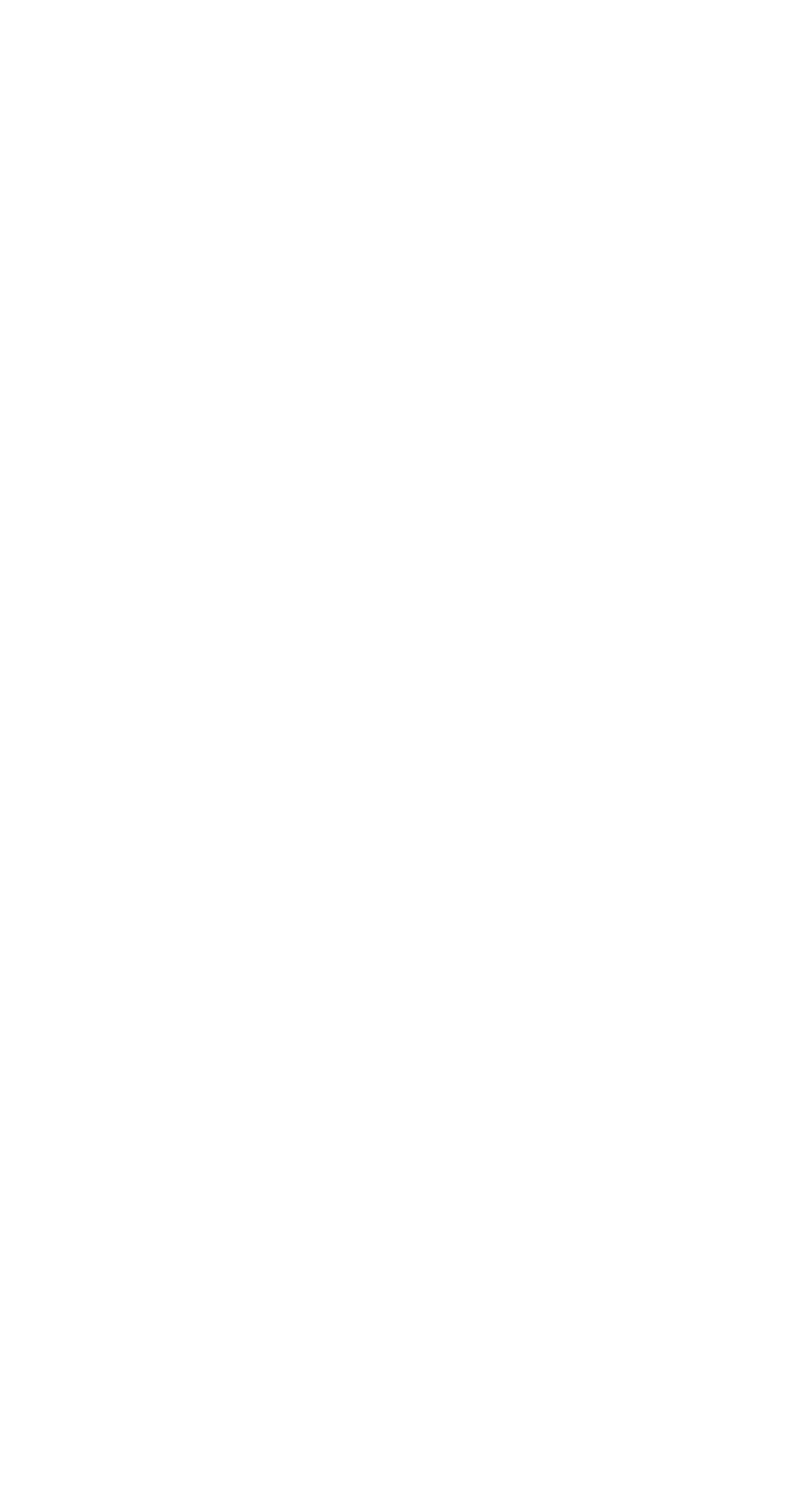Please find the bounding box for the UI element described by: "sitemap".

[0.469, 0.975, 0.597, 0.998]